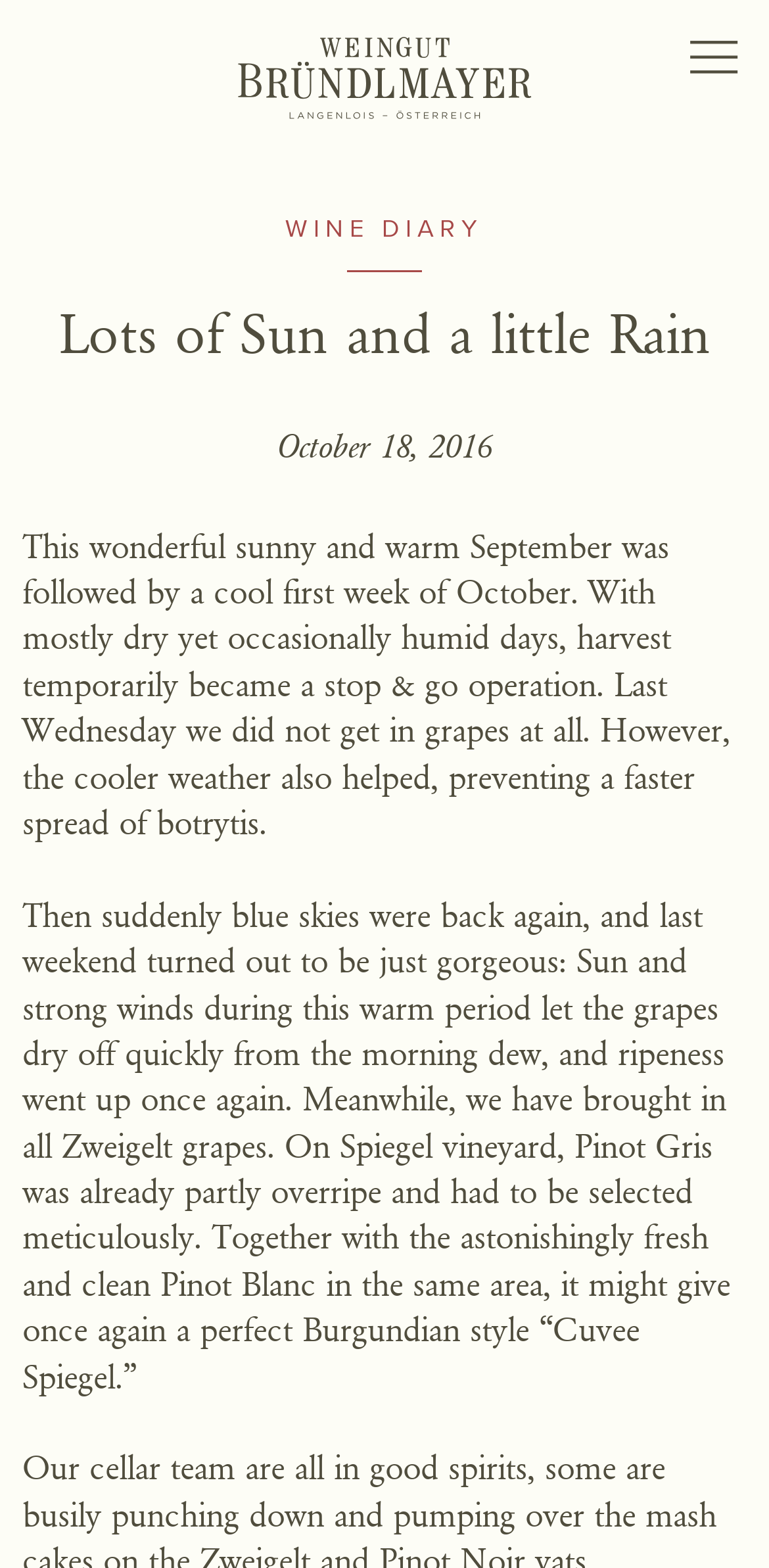Locate the coordinates of the bounding box for the clickable region that fulfills this instruction: "Switch to English language".

[0.279, 0.025, 0.336, 0.046]